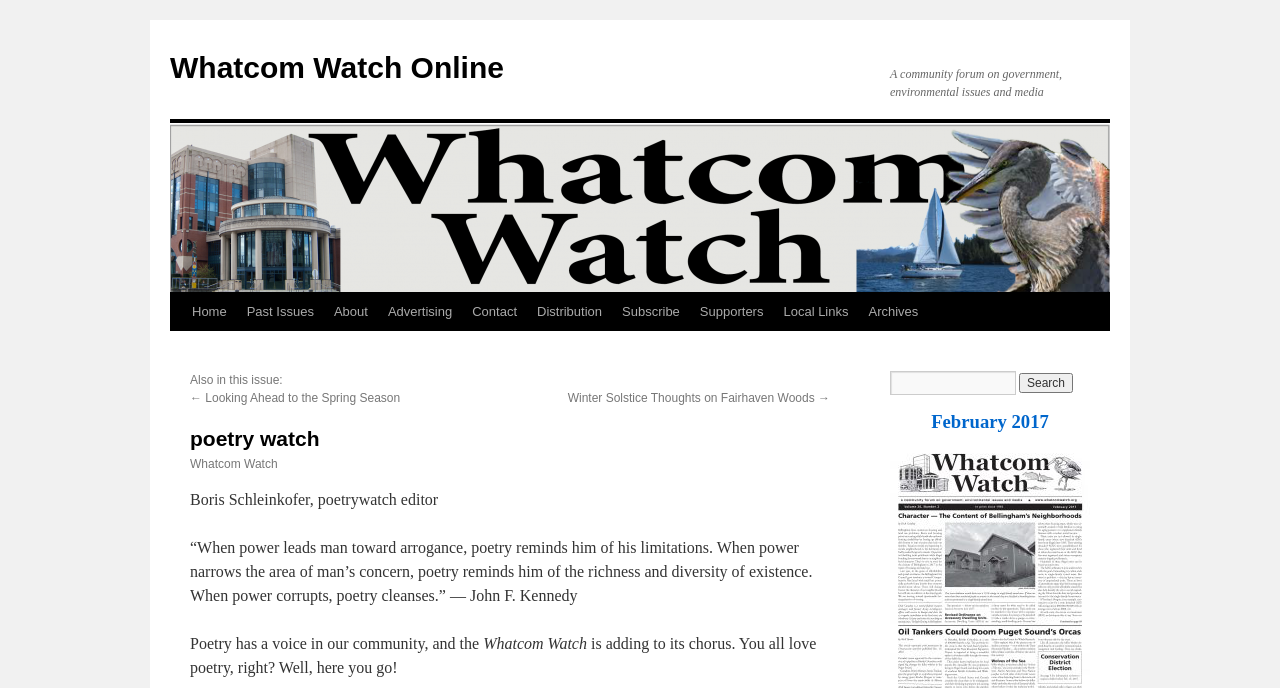Please identify the bounding box coordinates of the area that needs to be clicked to fulfill the following instruction: "Check Membership."

None